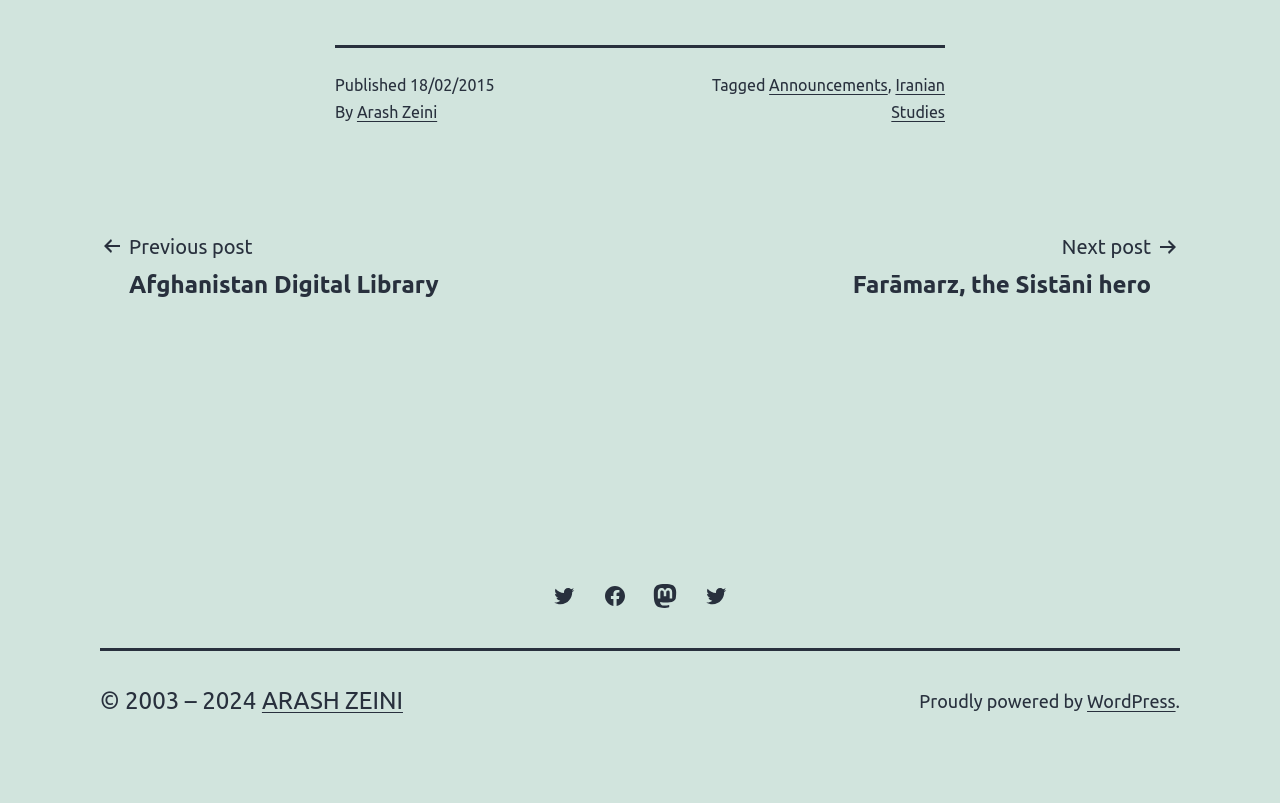Identify the bounding box coordinates of the section to be clicked to complete the task described by the following instruction: "Go to Events category". The coordinates should be four float numbers between 0 and 1, formatted as [left, top, right, bottom].

[0.52, 0.163, 0.557, 0.185]